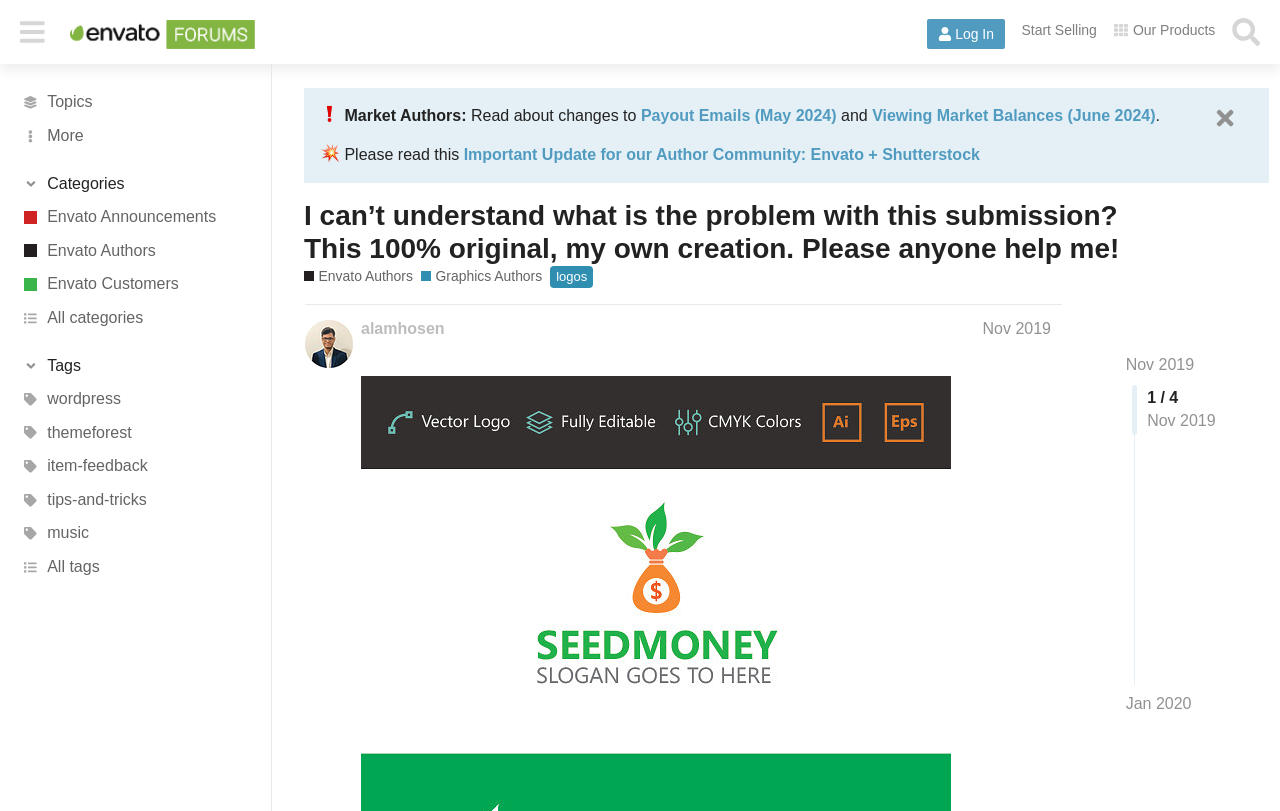Given the element description, predict the bounding box coordinates in the format (top-left x, top-left y, bottom-right x, bottom-right y). Make sure all values are between 0 and 1. Here is the element description: item-feedback

[0.0, 0.554, 0.212, 0.596]